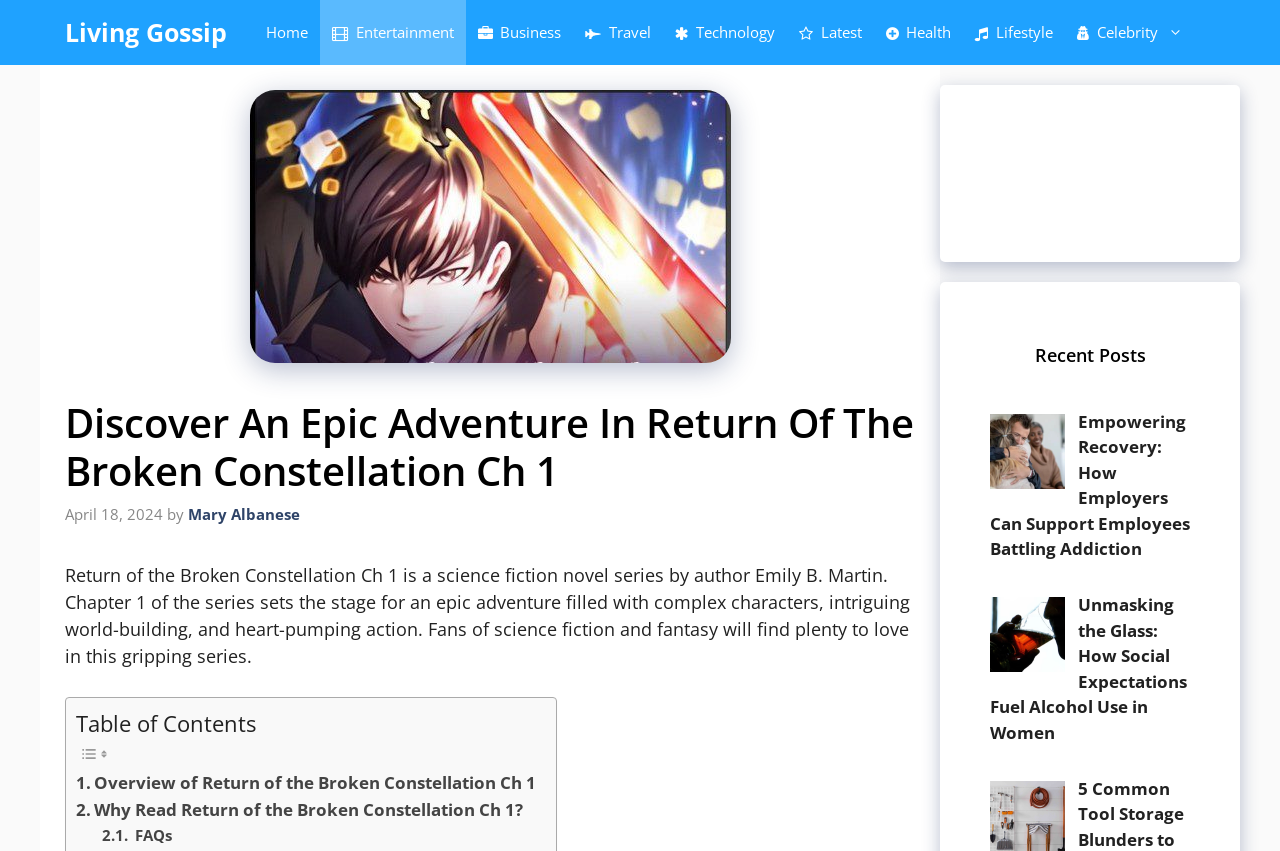What is the text of the webpage's headline?

Discover An Epic Adventure In Return Of The Broken Constellation Ch 1